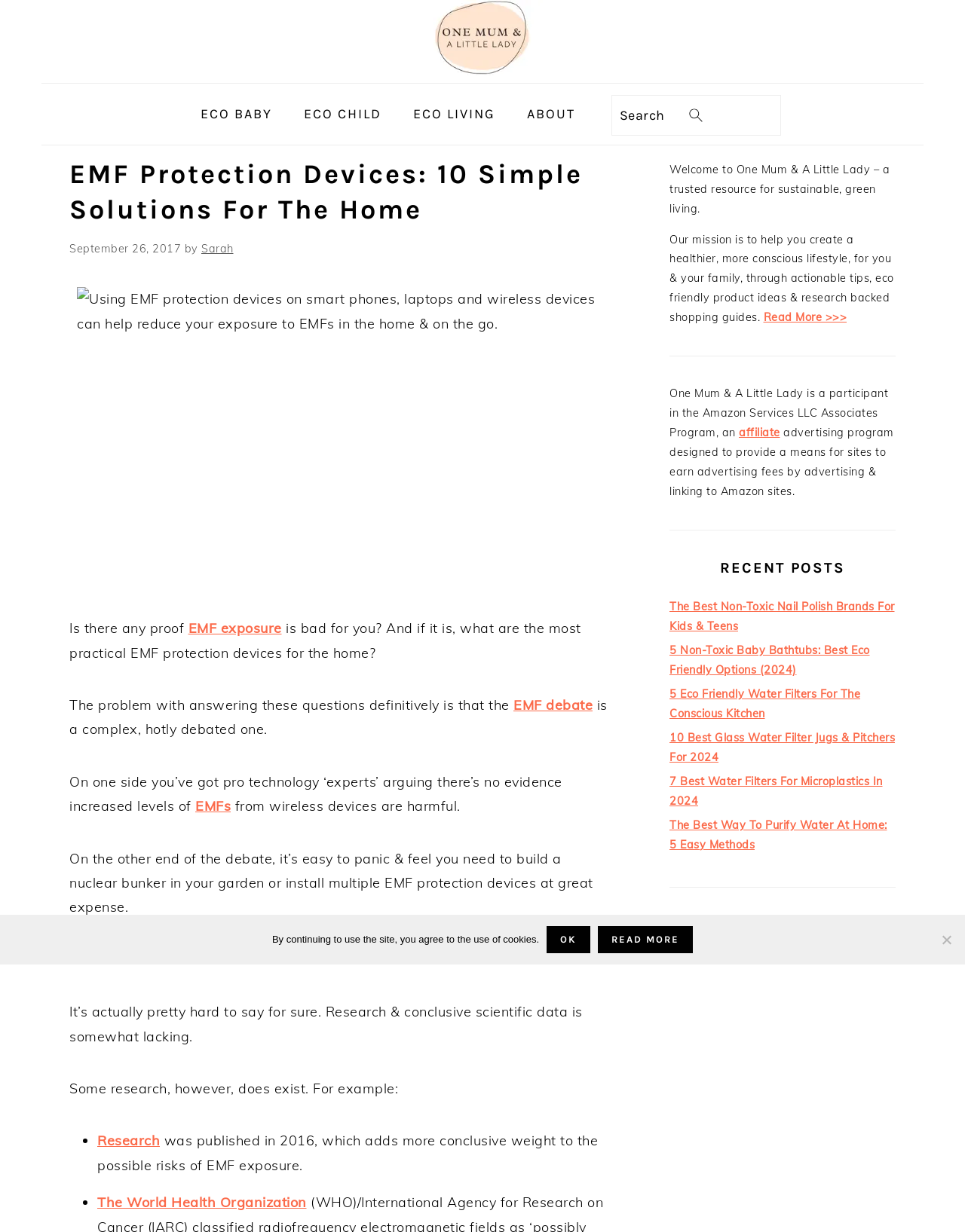Please look at the image and answer the question with a detailed explanation: How many recent posts are listed?

I counted the number of recent posts by looking at the 'RECENT POSTS' section in the sidebar. There are seven links to recent articles, each with a title and a brief description.